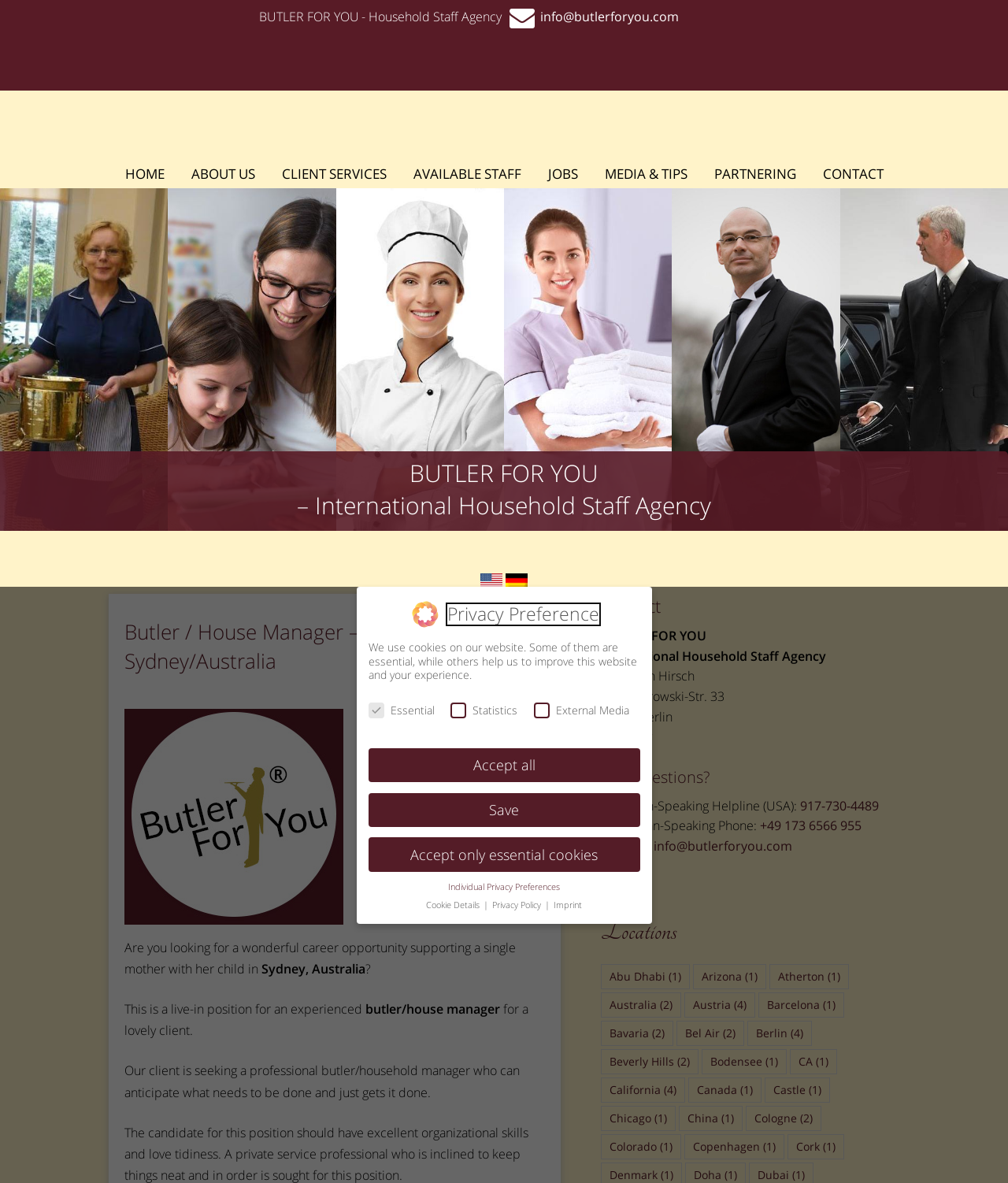Can you pinpoint the bounding box coordinates for the clickable element required for this instruction: "Email info@butlerforyou.com"? The coordinates should be four float numbers between 0 and 1, i.e., [left, top, right, bottom].

[0.648, 0.212, 0.786, 0.226]